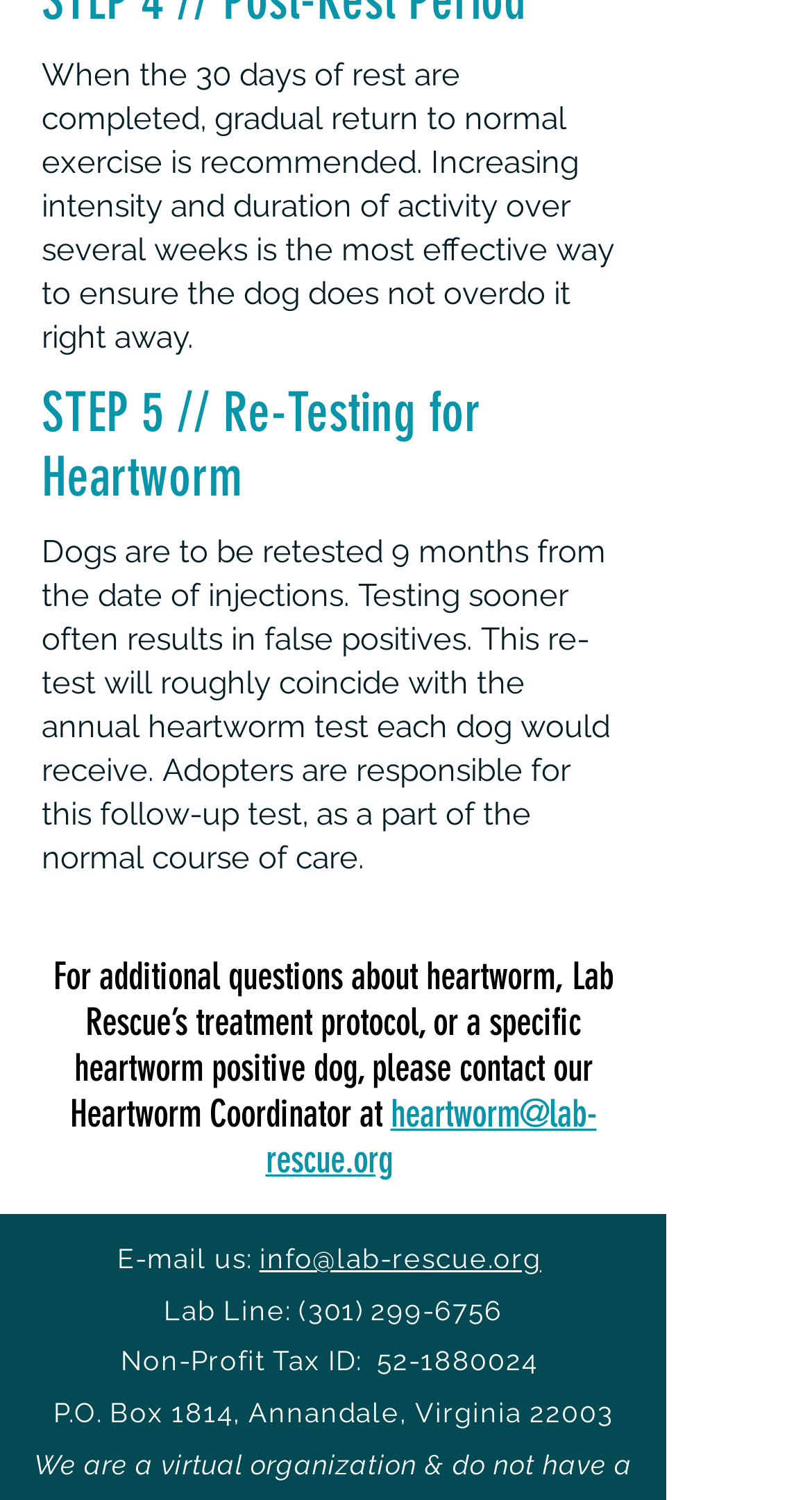Given the element description, predict the bounding box coordinates in the format (top-left x, top-left y, bottom-right x, bottom-right y). Make sure all values are between 0 and 1. Here is the element description: (301) 299-6756

[0.367, 0.863, 0.619, 0.884]